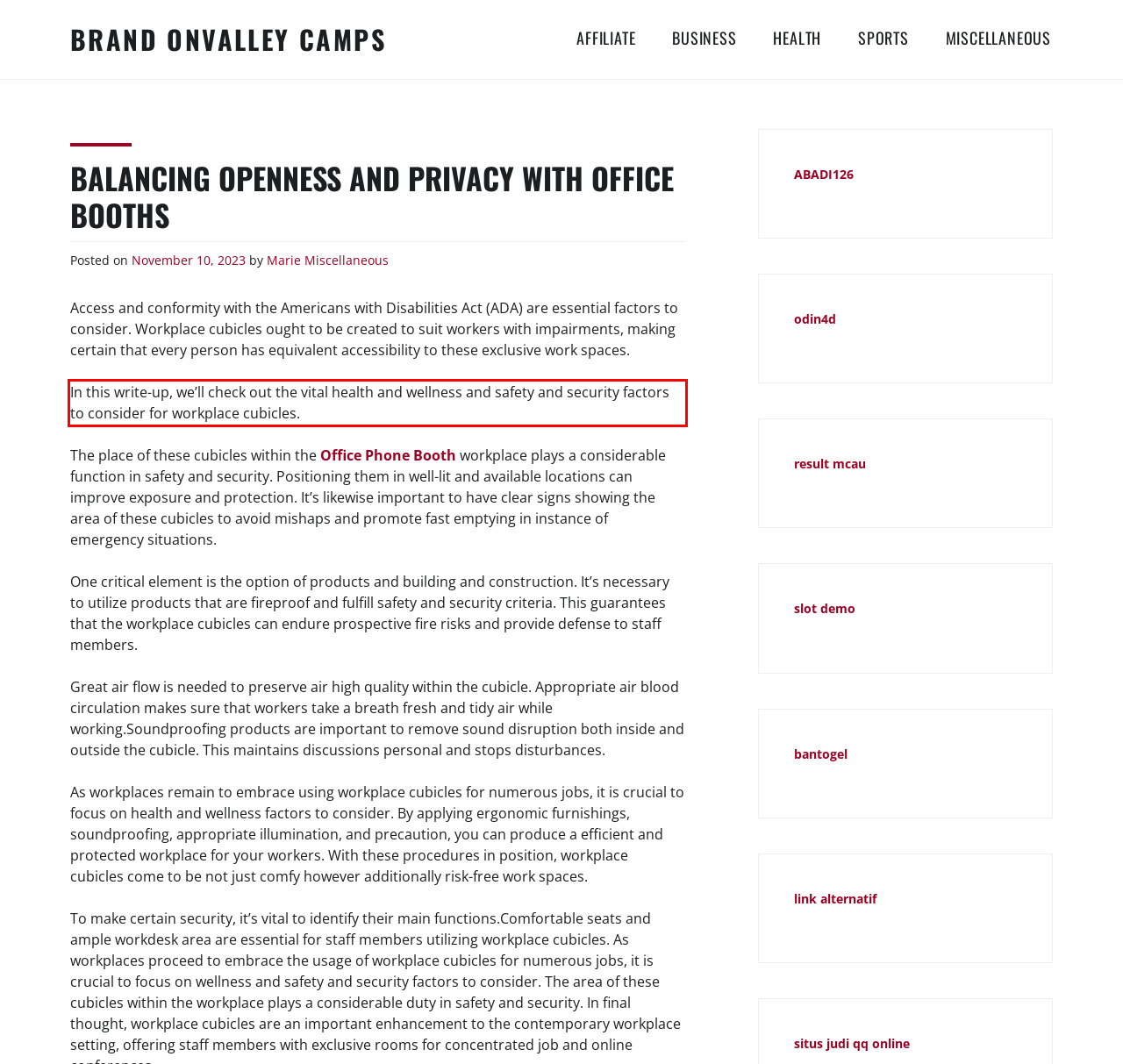Given a screenshot of a webpage containing a red rectangle bounding box, extract and provide the text content found within the red bounding box.

In this write-up, we’ll check out the vital health and wellness and safety and security factors to consider for workplace cubicles.